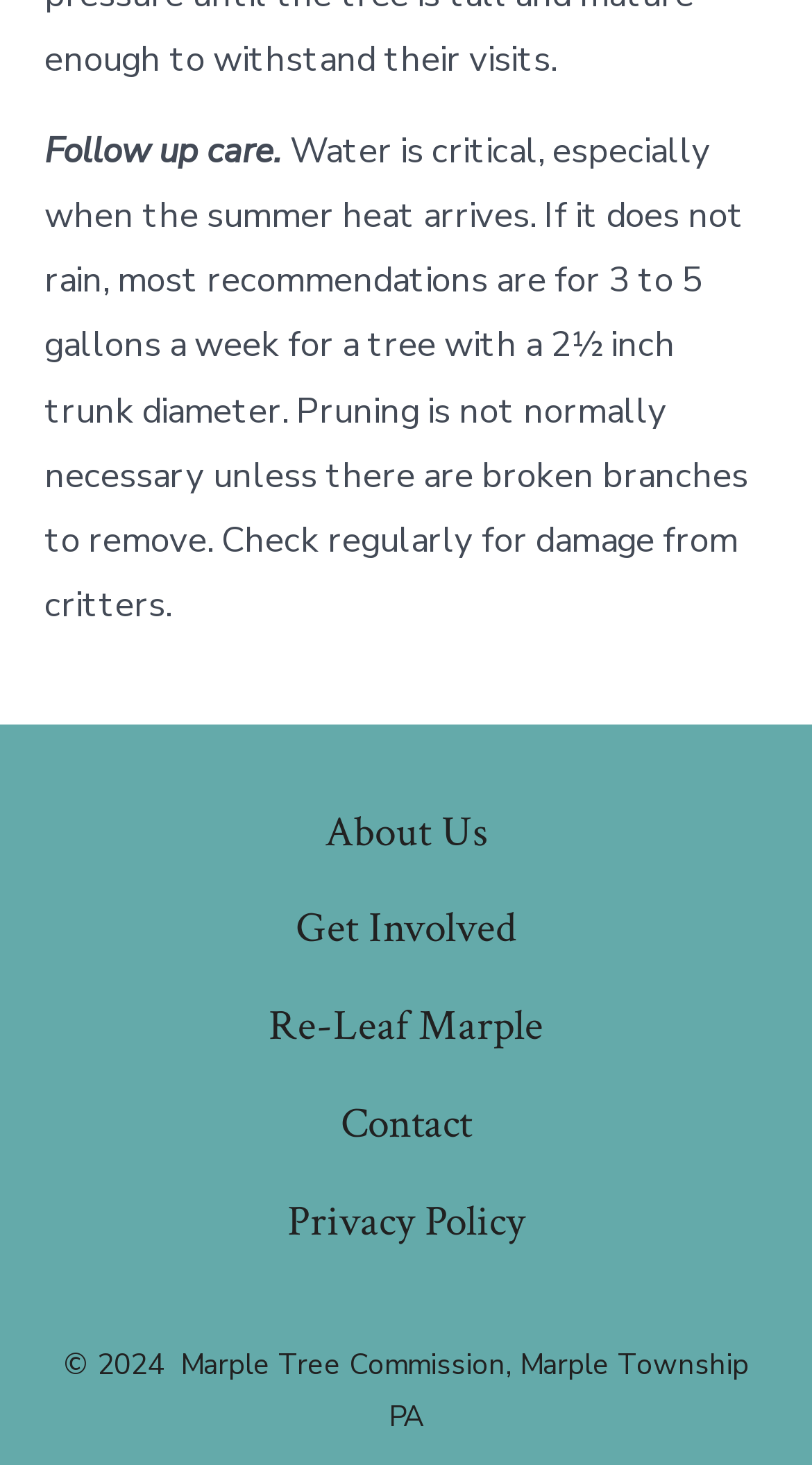What is the purpose of pruning trees?
Using the image as a reference, answer the question in detail.

The webpage mentions that pruning is not normally necessary unless there are broken branches to remove, indicating that the purpose of pruning is to remove damaged or broken branches from the tree.